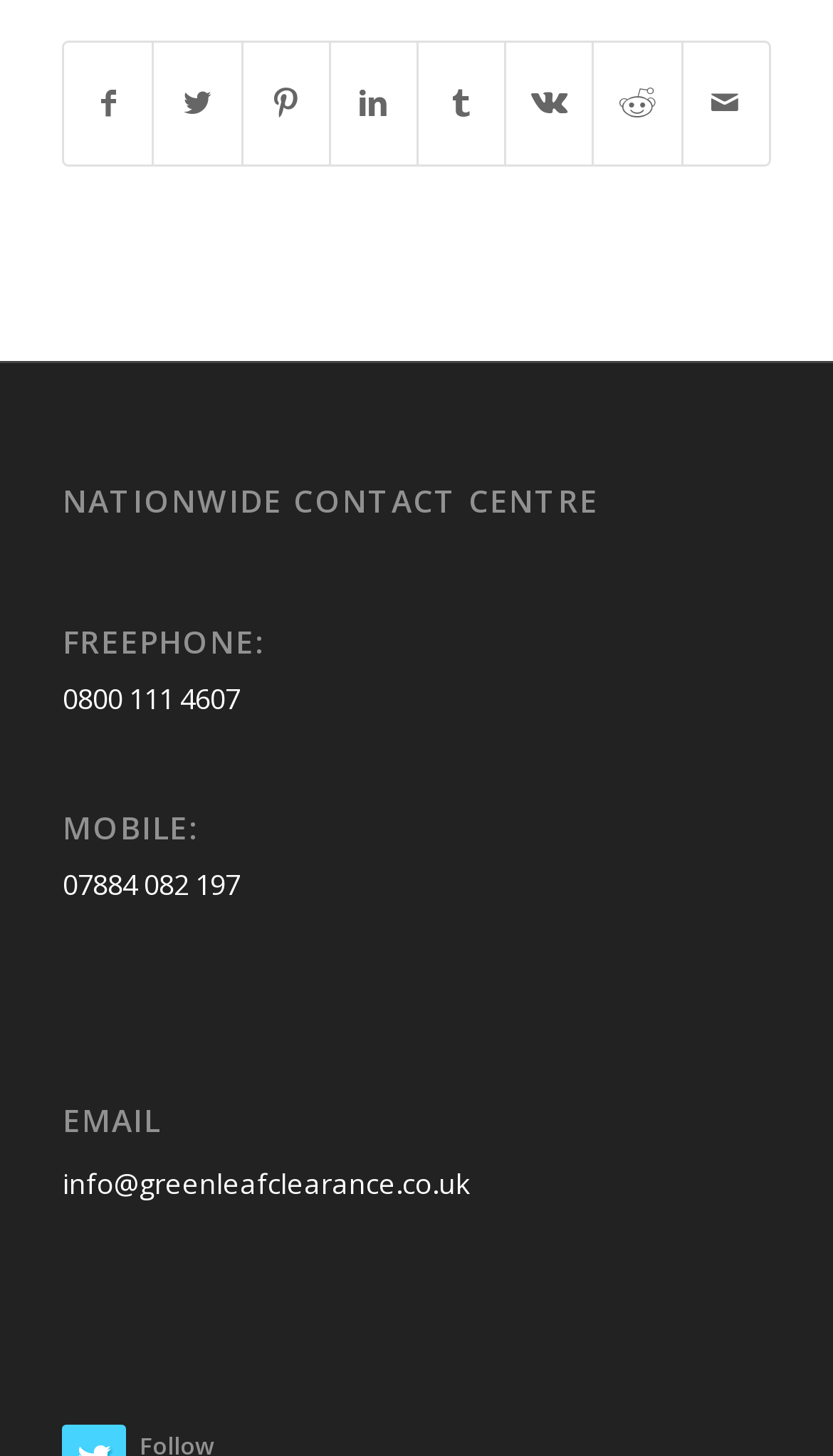Based on the image, please respond to the question with as much detail as possible:
How many social media platforms can you share on?

I counted the number of social media links at the top of the webpage, which are 'Share on Facebook', 'Share on Twitter', 'Share on Pinterest', 'Share on LinkedIn', 'Share on Tumblr', 'Share on Vk', 'Share on Reddit', and 'Share by Mail'. There are 8 social media platforms in total.